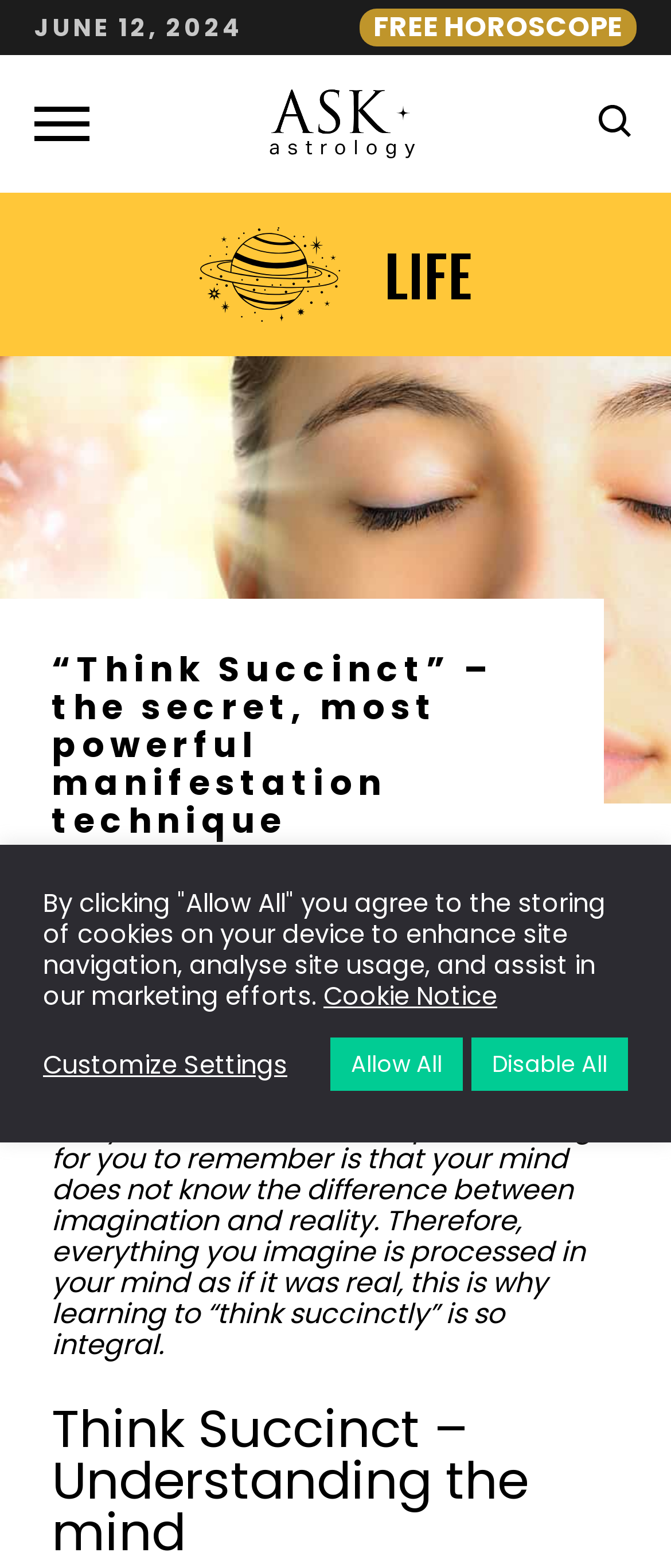Identify the primary heading of the webpage and provide its text.

“Think Succinct” – the secret, most powerful manifestation technique